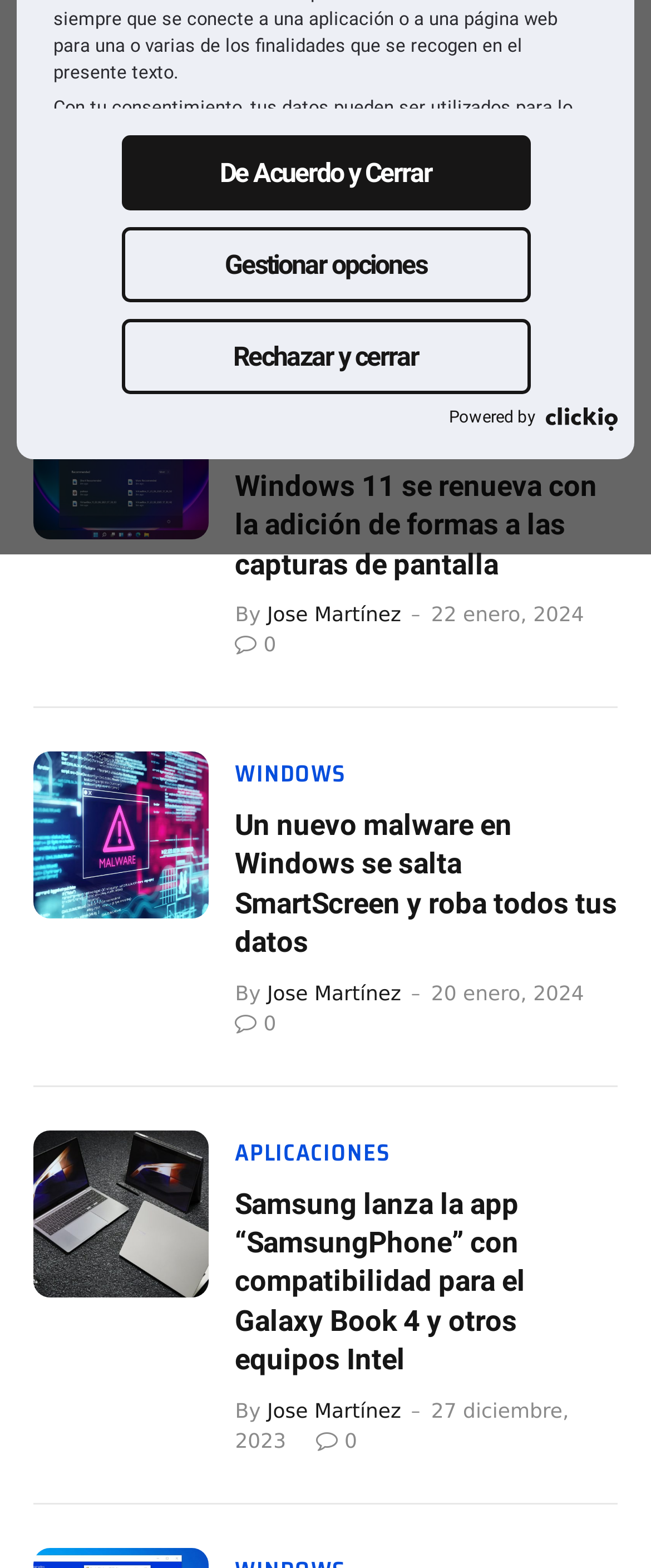Please specify the bounding box coordinates in the format (top-left x, top-left y, bottom-right x, bottom-right y), with all values as floating point numbers between 0 and 1. Identify the bounding box of the UI element described by: Jose Martínez

[0.41, 0.385, 0.616, 0.399]